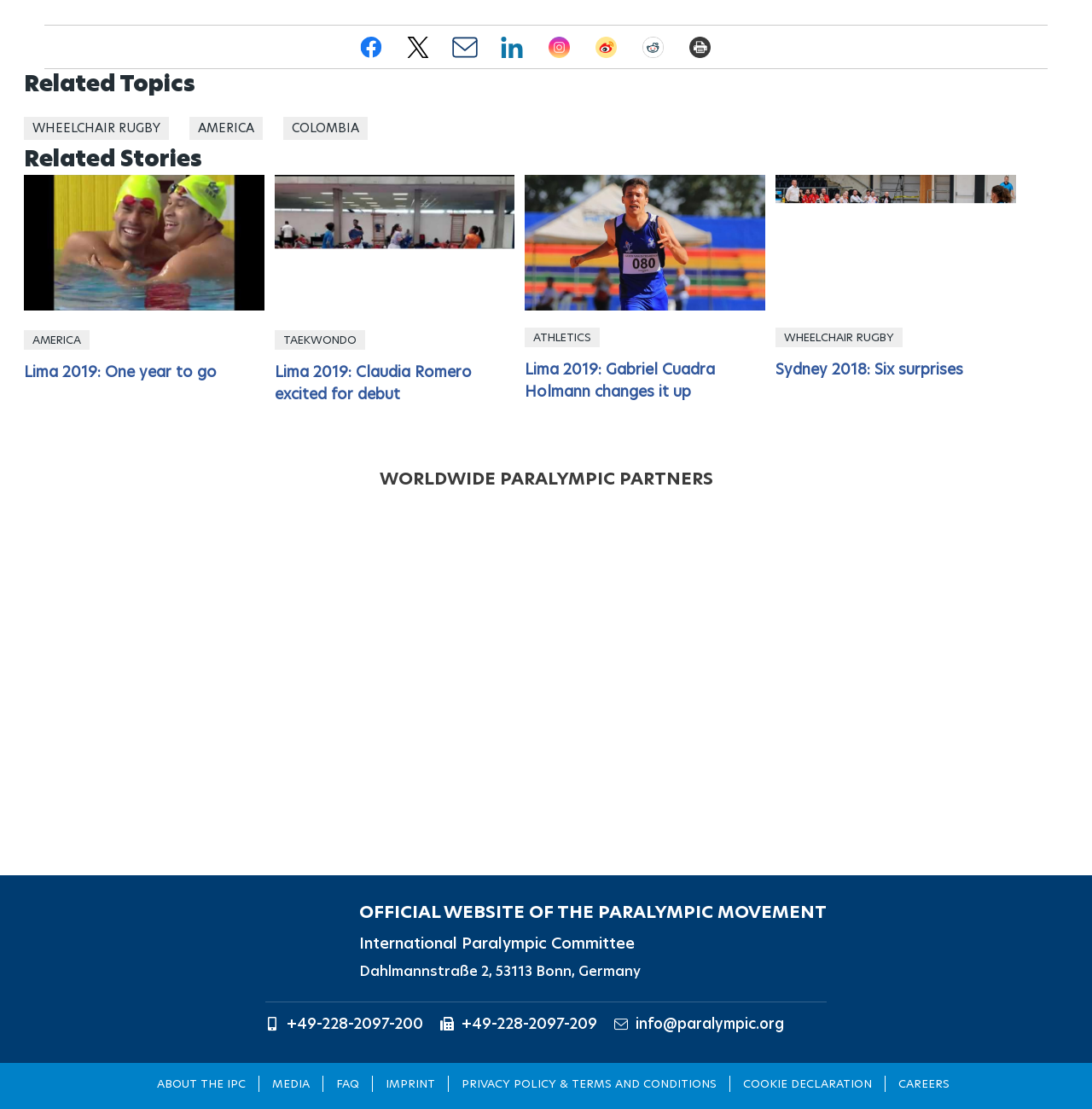What is the title of the first related story?
Give a thorough and detailed response to the question.

The first related story is titled 'Lima 2019: One year to go' and is located below the 'Related Stories' heading. It appears to be an article about the Parapan American Games in Lima 2019.